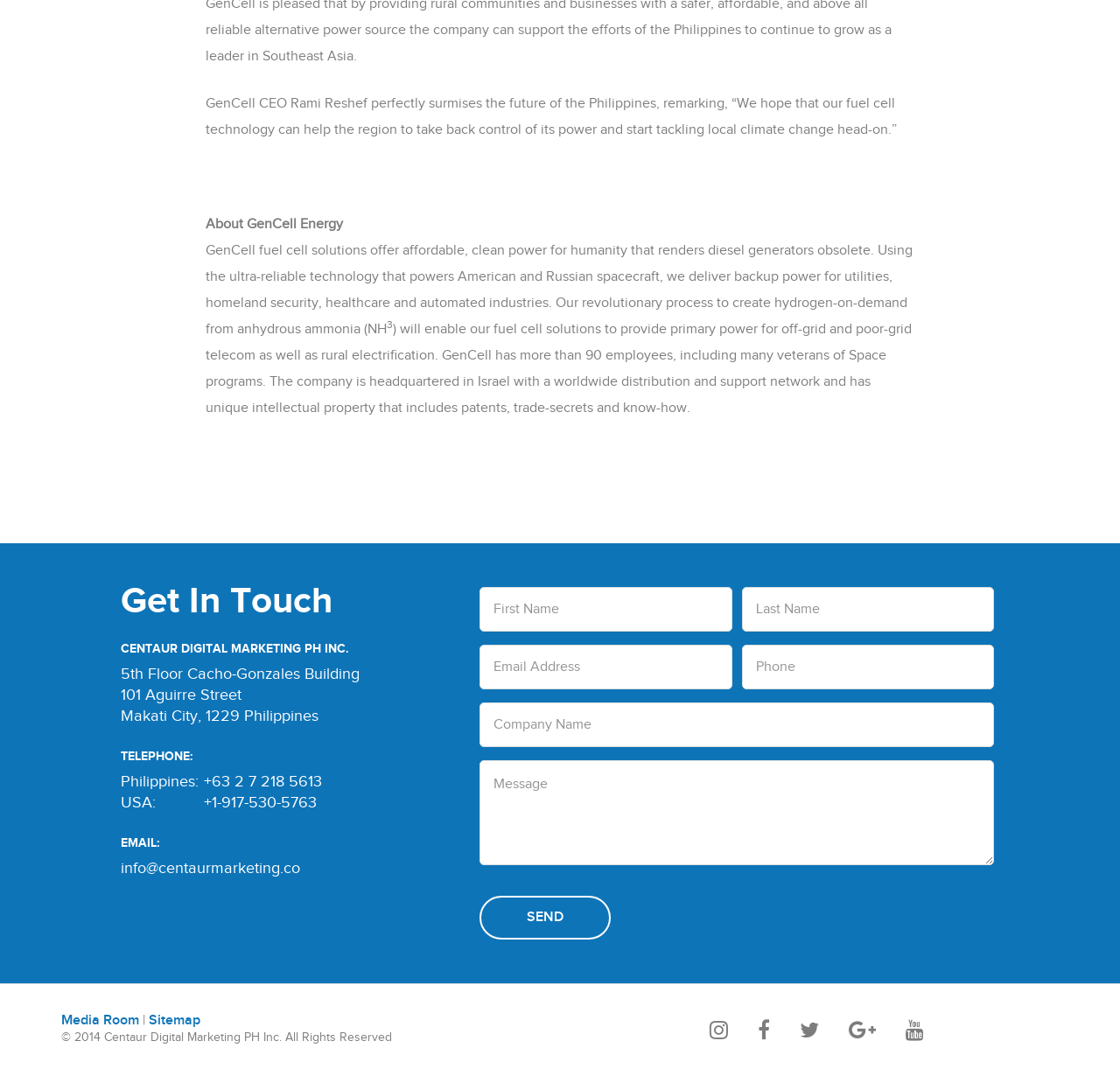Locate the bounding box coordinates of the element you need to click to accomplish the task described by this instruction: "Get in touch with the company".

[0.107, 0.538, 0.296, 0.58]